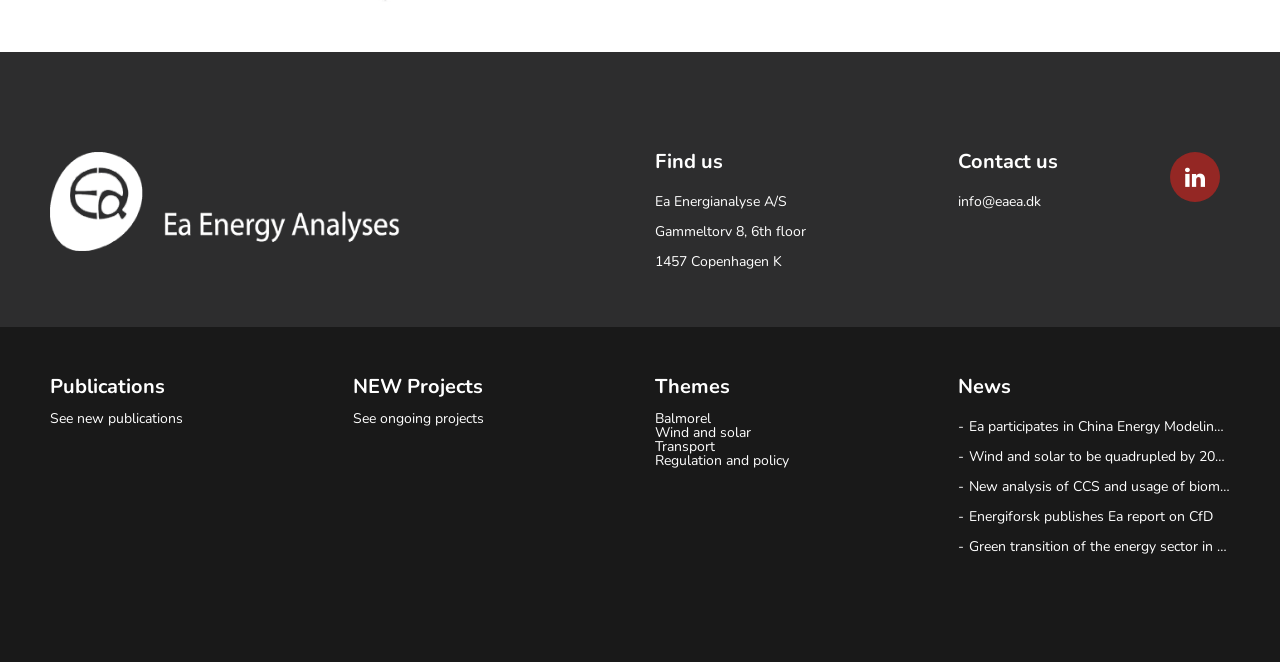How many themes are listed?
Use the information from the image to give a detailed answer to the question.

The themes can be found by looking for the heading element with the text 'Themes'. Below this heading, there are 4 link elements with theme names, which can be counted to get the answer.